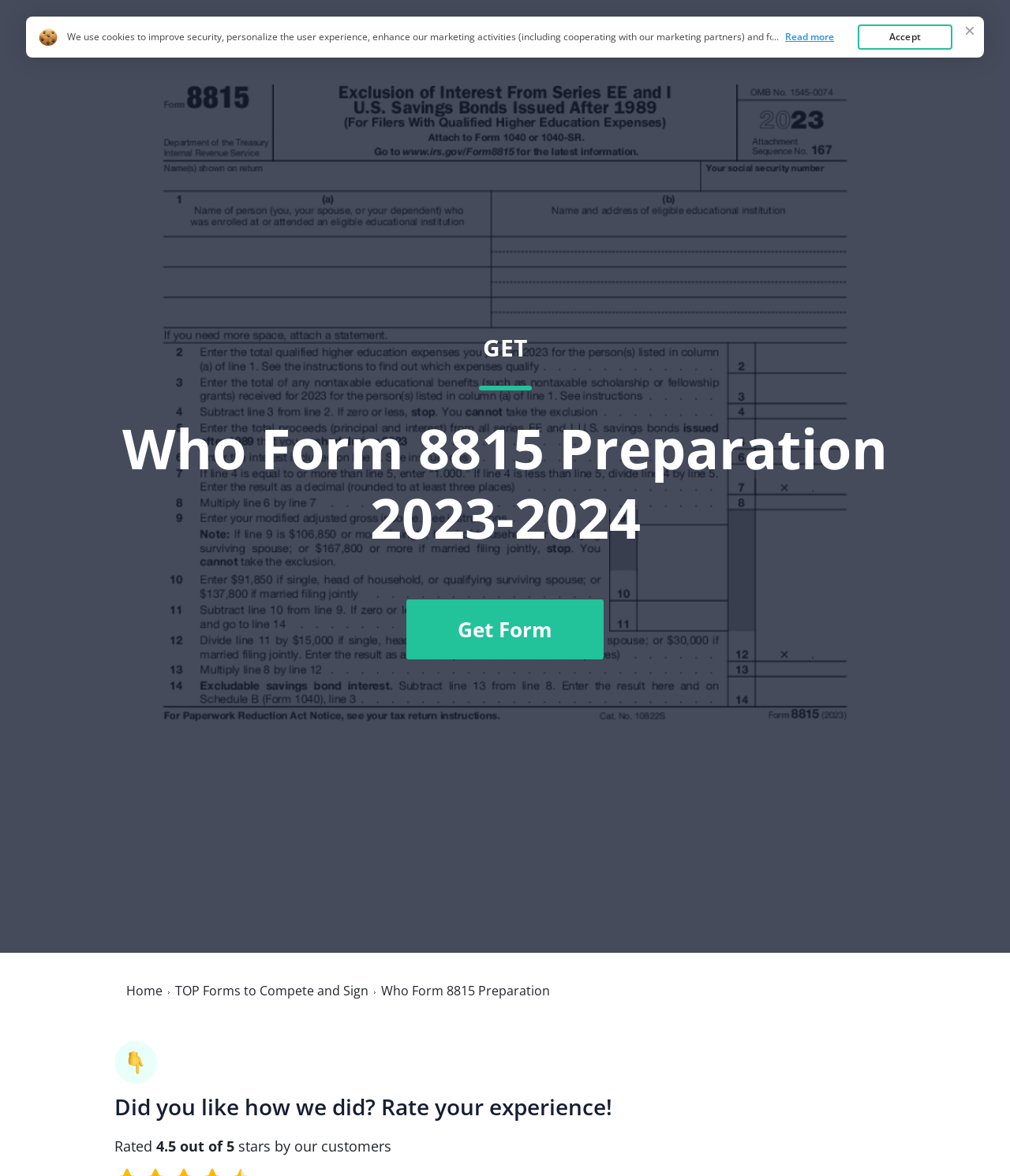Please provide a one-word or short phrase answer to the question:
What is the purpose of the 'Get Form' button?

To get the Who Form 8815 Preparation